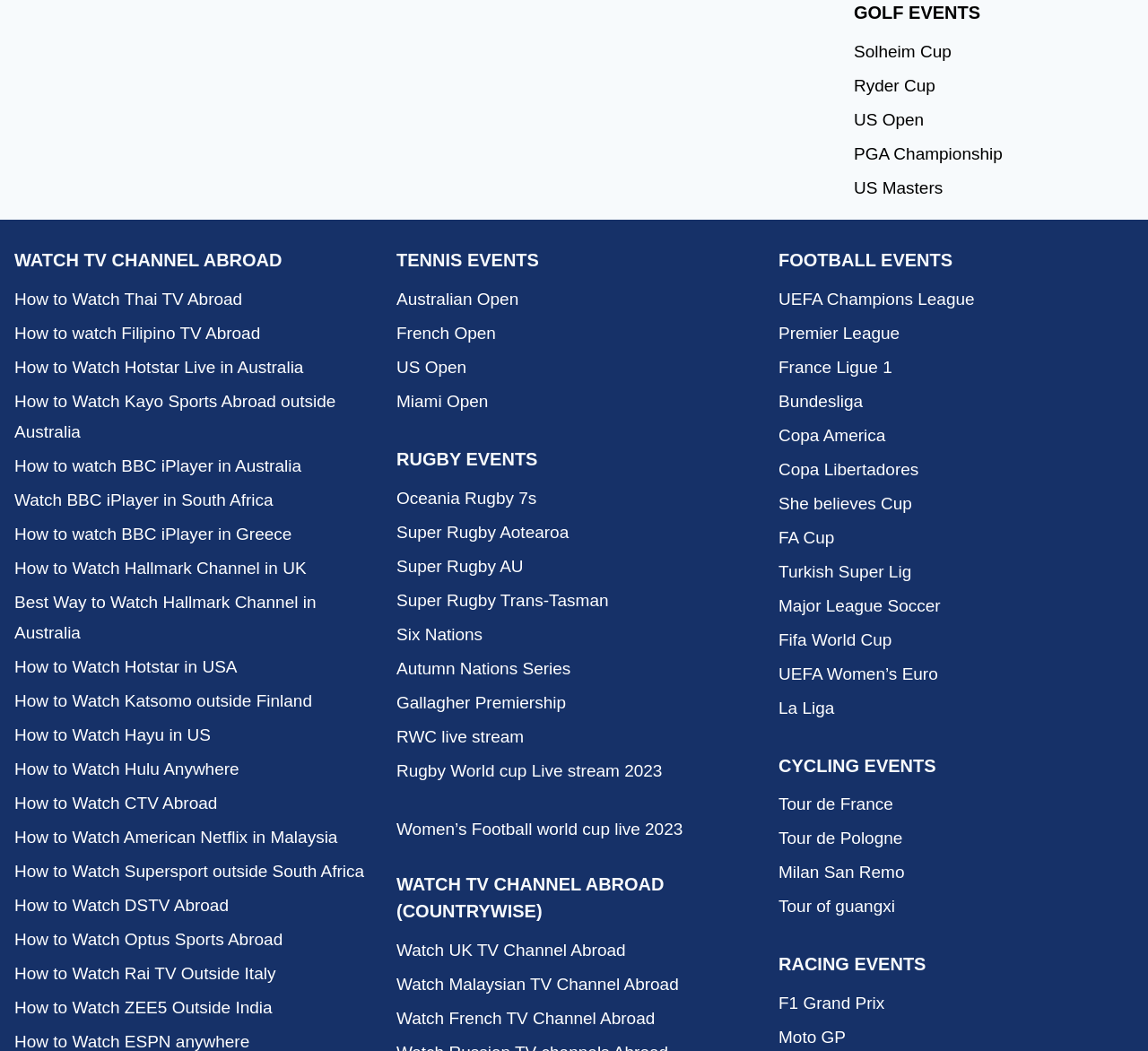Please answer the following question using a single word or phrase: 
What is the first rugby event listed?

Oceania Rugby 7s